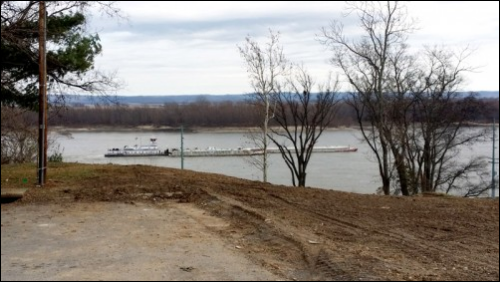Give a detailed account of everything present in the image.

This image captures a stunning view from a vantage point known as "155 Bellvue." In the foreground, a partially cleared lot showcases the natural landscape with a dirt path leading up the slope. Branches from nearby trees are visible, adding to the sense of a serene environment. 

The focal point of the image is the wide river, which flows gently past the site. A barge can be seen navigating the waters, highlighting the river's significance for transportation and commerce. Beyond the river, the landscape features softly rolling hills that contribute to the picturesque setting, creating a harmonious blend of nature and human activity.

This location is noted for its historical importance, particularly during the Civil War, as it offers a prime vantage point for observing movements along the river, making it a desirable place to live today. The tranquility of the view invites contemplation, with the promise of leisurely days spent watching the changing scenery from a deck or balcony.